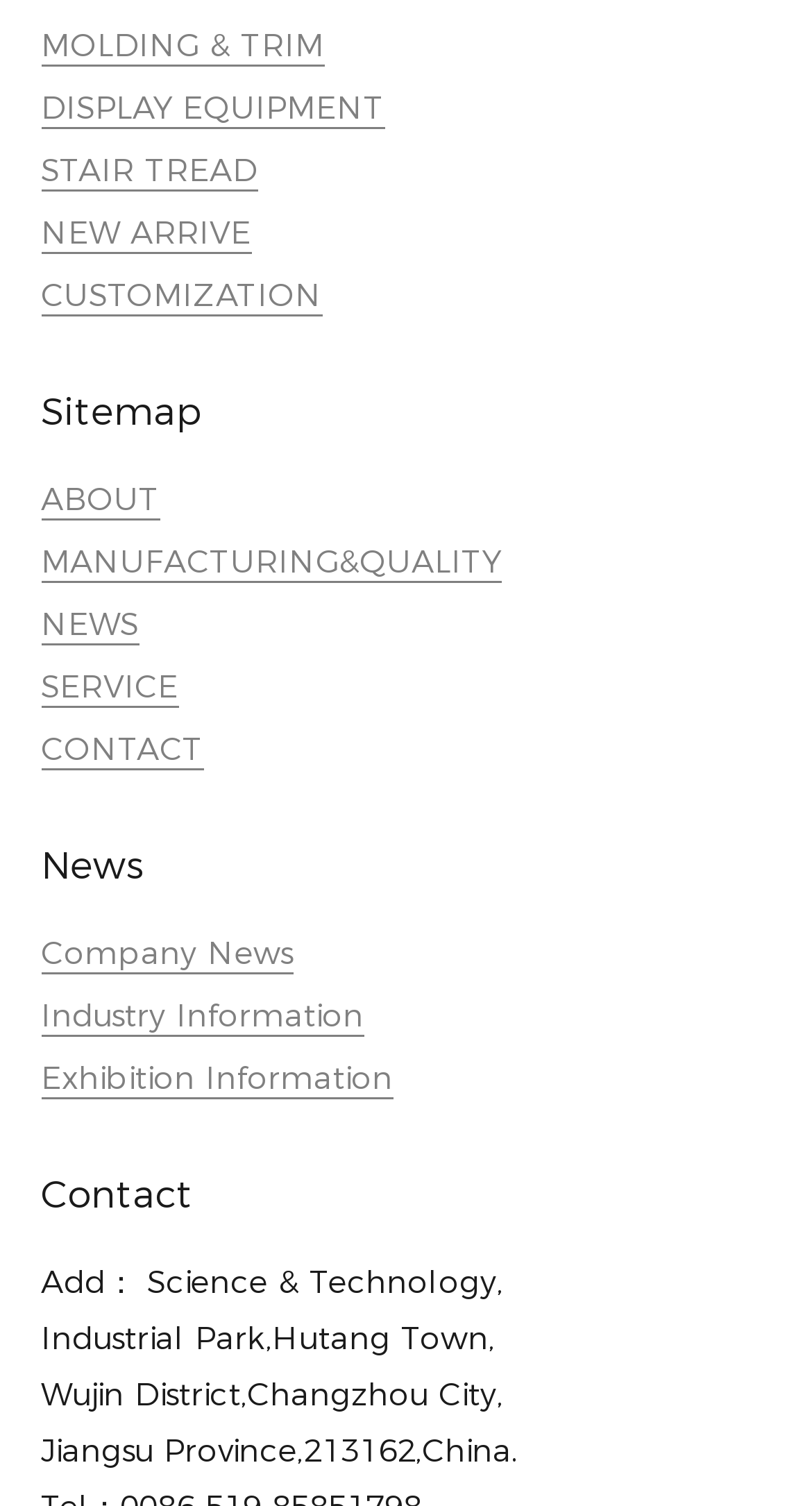How many main categories are there on the top?
Please use the visual content to give a single word or phrase answer.

5